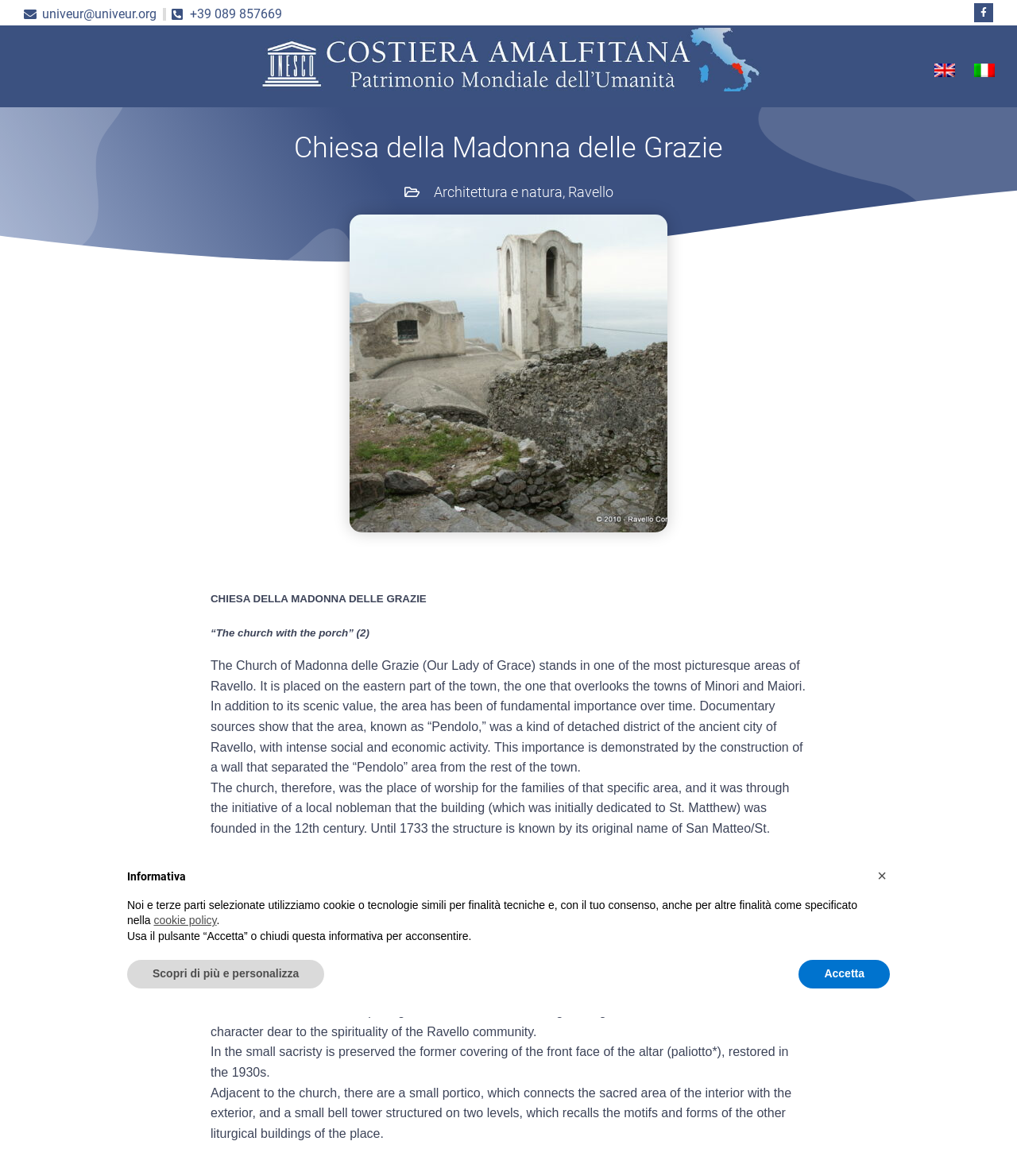Please provide a one-word or short phrase answer to the question:
What is the style of the church's architecture?

Romanesque